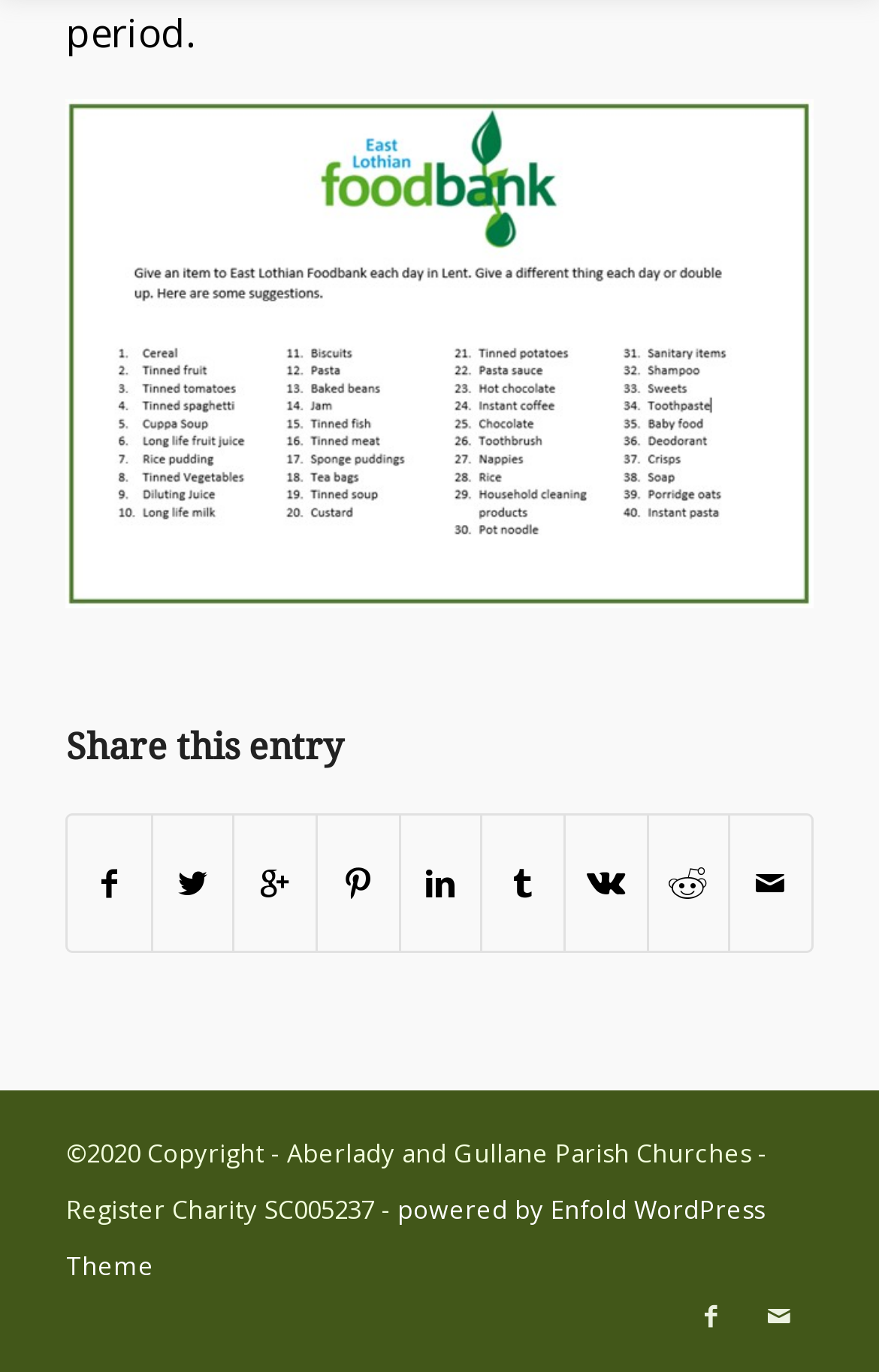Using the element description: "Share on Vk", determine the bounding box coordinates for the specified UI element. The coordinates should be four float numbers between 0 and 1, [left, top, right, bottom].

[0.643, 0.594, 0.735, 0.693]